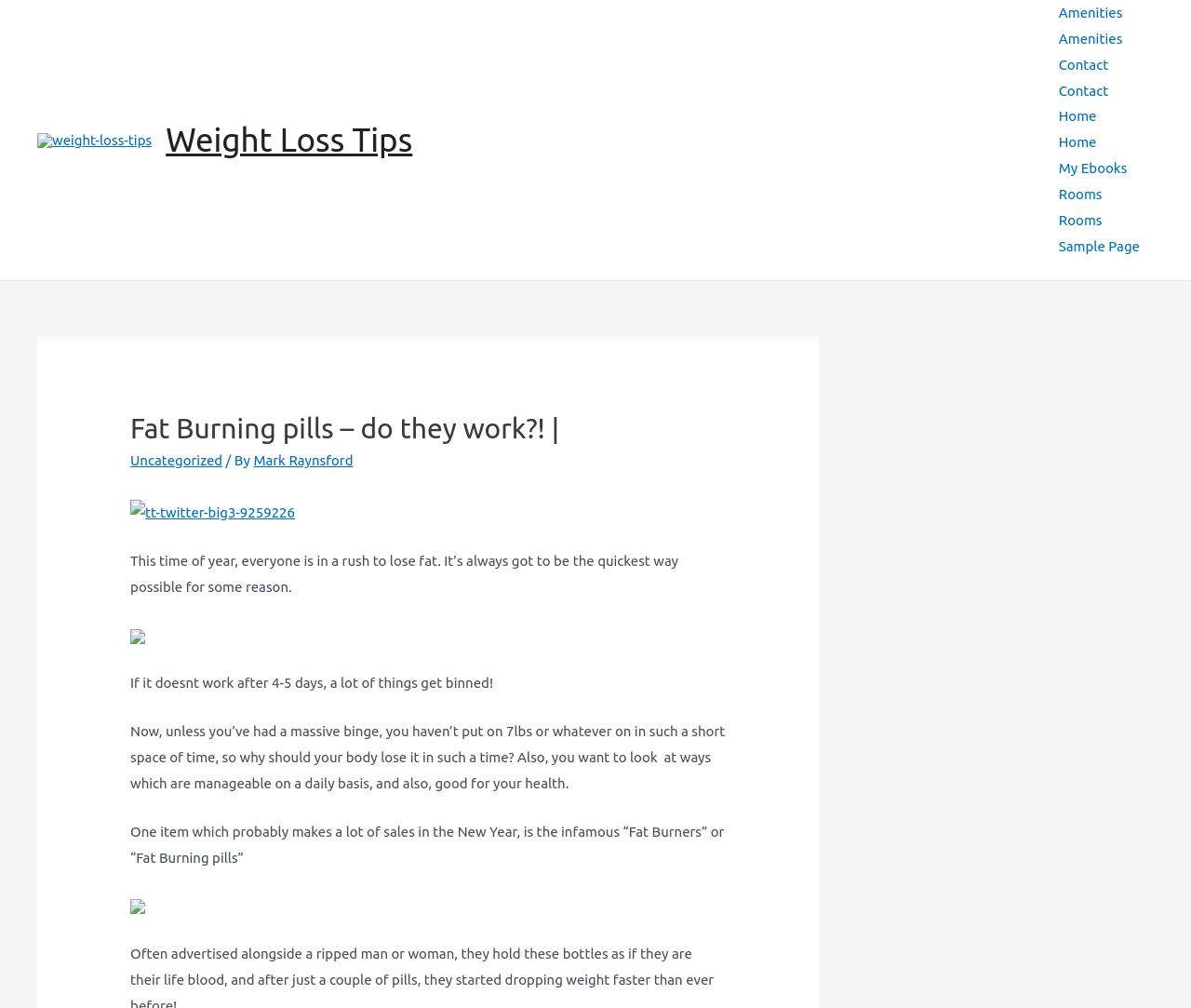Answer the following query with a single word or phrase:
What is the topic of the webpage?

Fat Burning pills